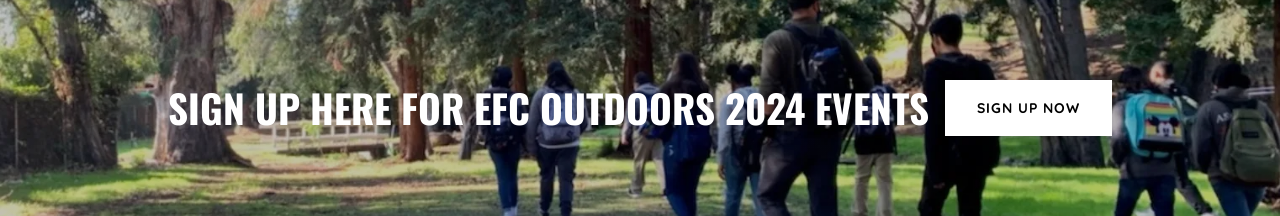Explain the image with as much detail as possible.

The image features a picturesque outdoor scene where a group of individuals is traversing a green landscape, surrounded by tall trees and nature. Prominently displayed at the top is text encouraging viewers to "SIGN UP HERE FOR EFC OUTDOORS 2024 EVENTS," suggesting an invitation to participate in upcoming events organized by EFC Outdoors. To the right, a button labeled "SIGN UP NOW" offers a direct call to action, indicating that interested individuals can easily register for these activities. This visual captures a spirit of adventure and community engagement in an outdoor setting.